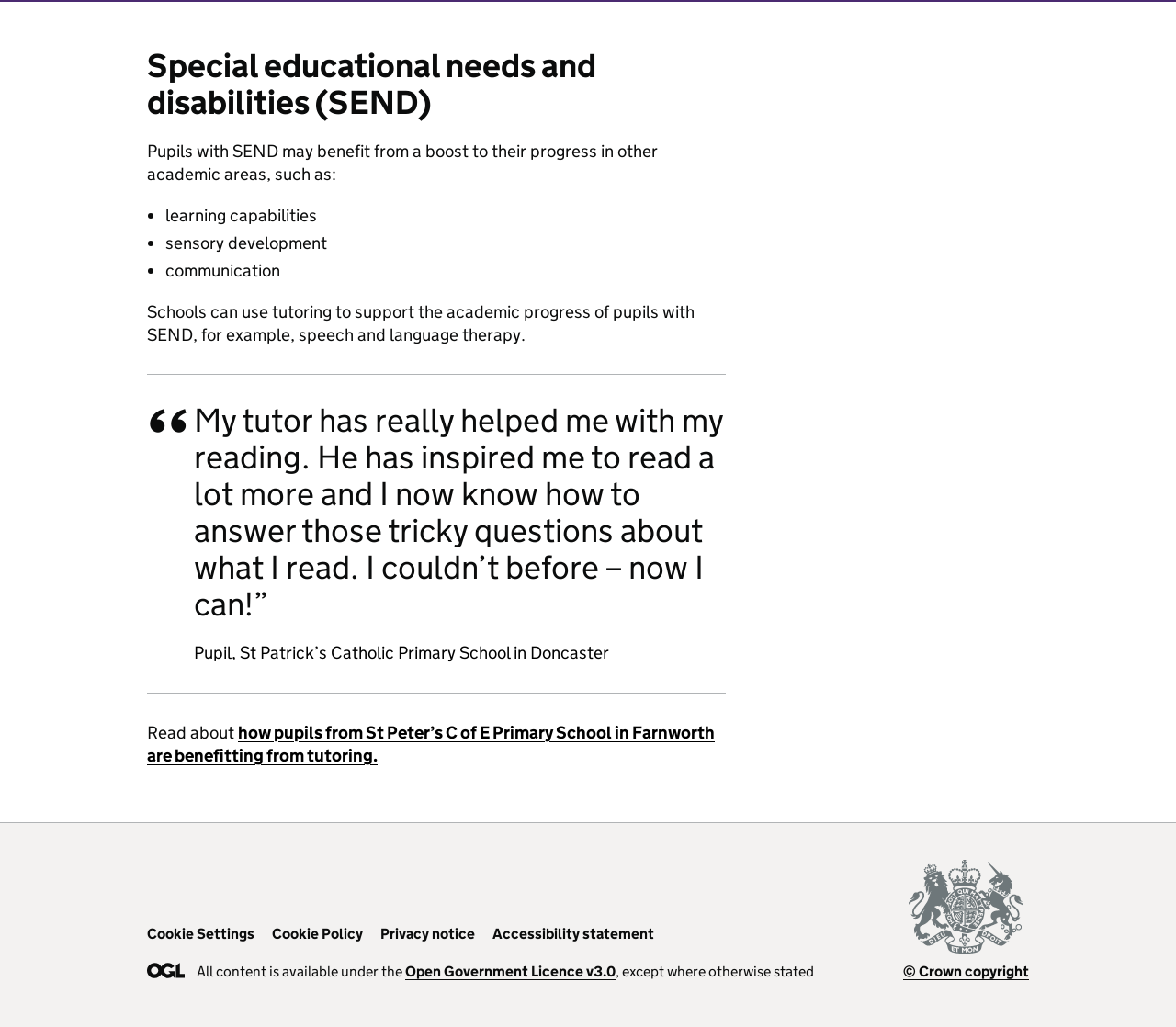What is the purpose of tutoring mentioned on the webpage?
Deliver a detailed and extensive answer to the question.

According to the webpage, schools can use tutoring to support the academic progress of pupils with SEND, for example, speech and language therapy.